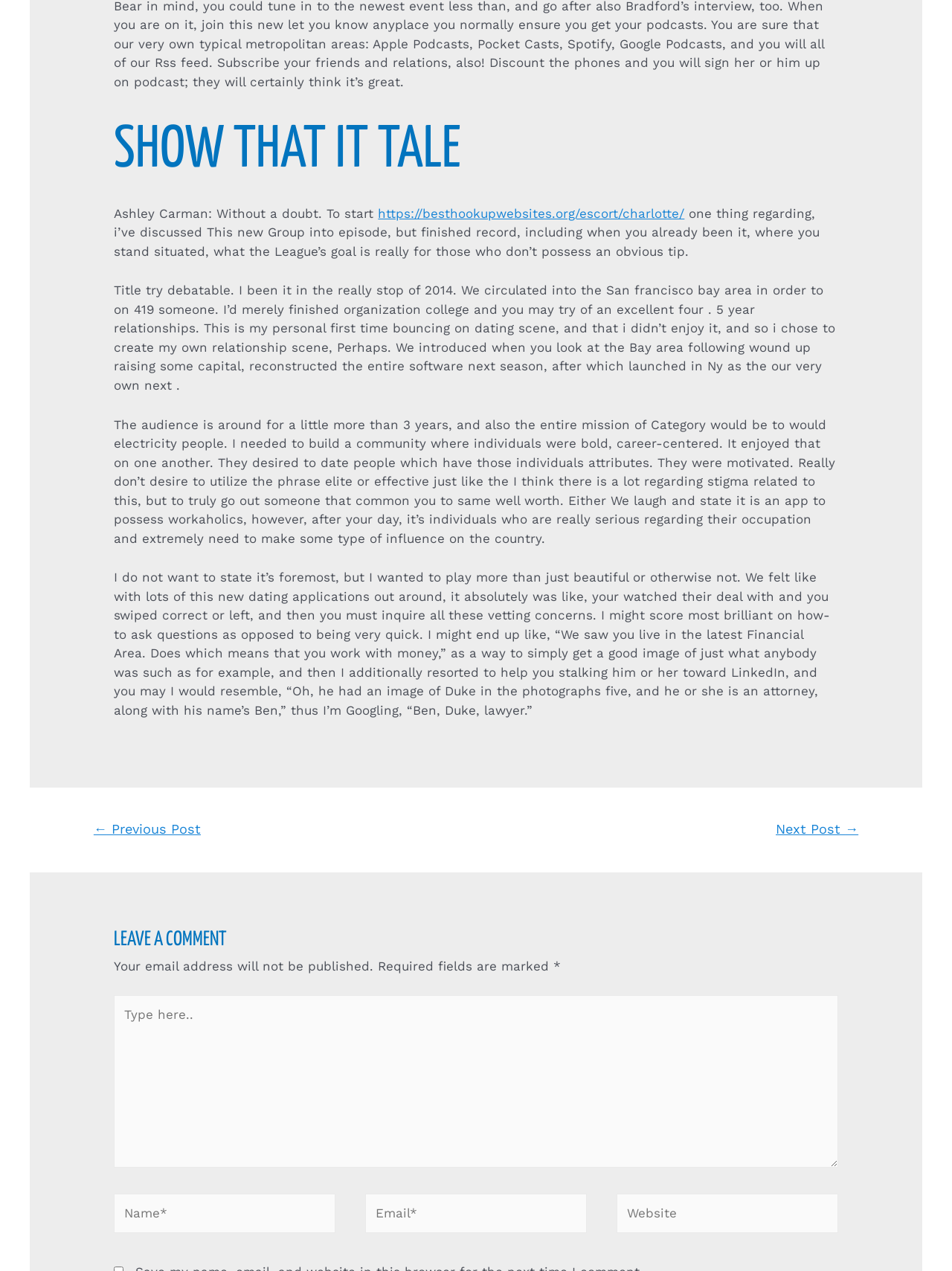Respond to the question below with a single word or phrase:
What is the founder's motivation for creating The League?

To create a better dating scene